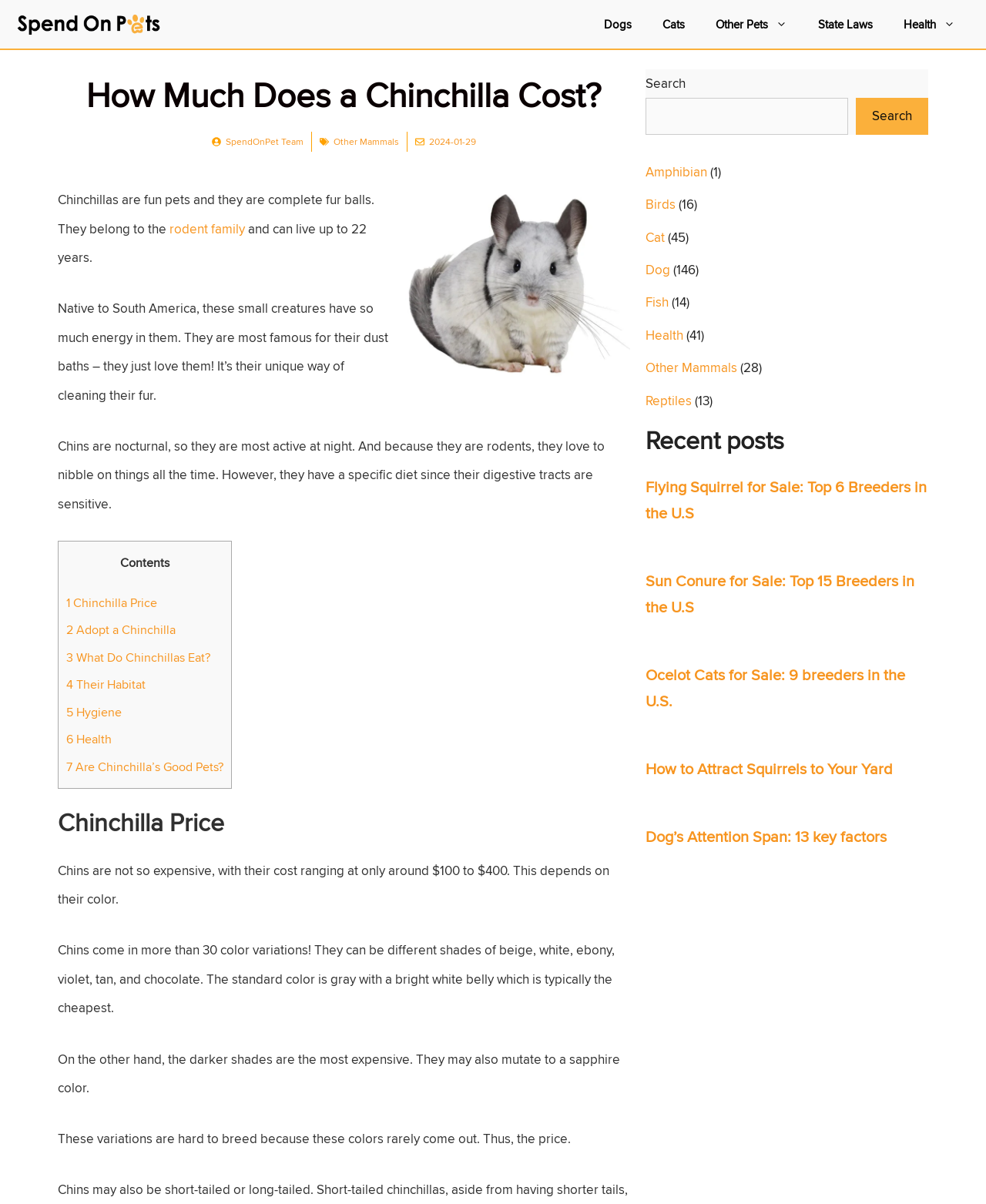Determine the bounding box coordinates of the section to be clicked to follow the instruction: "View the article about flying squirrel for sale". The coordinates should be given as four float numbers between 0 and 1, formatted as [left, top, right, bottom].

[0.654, 0.394, 0.941, 0.437]